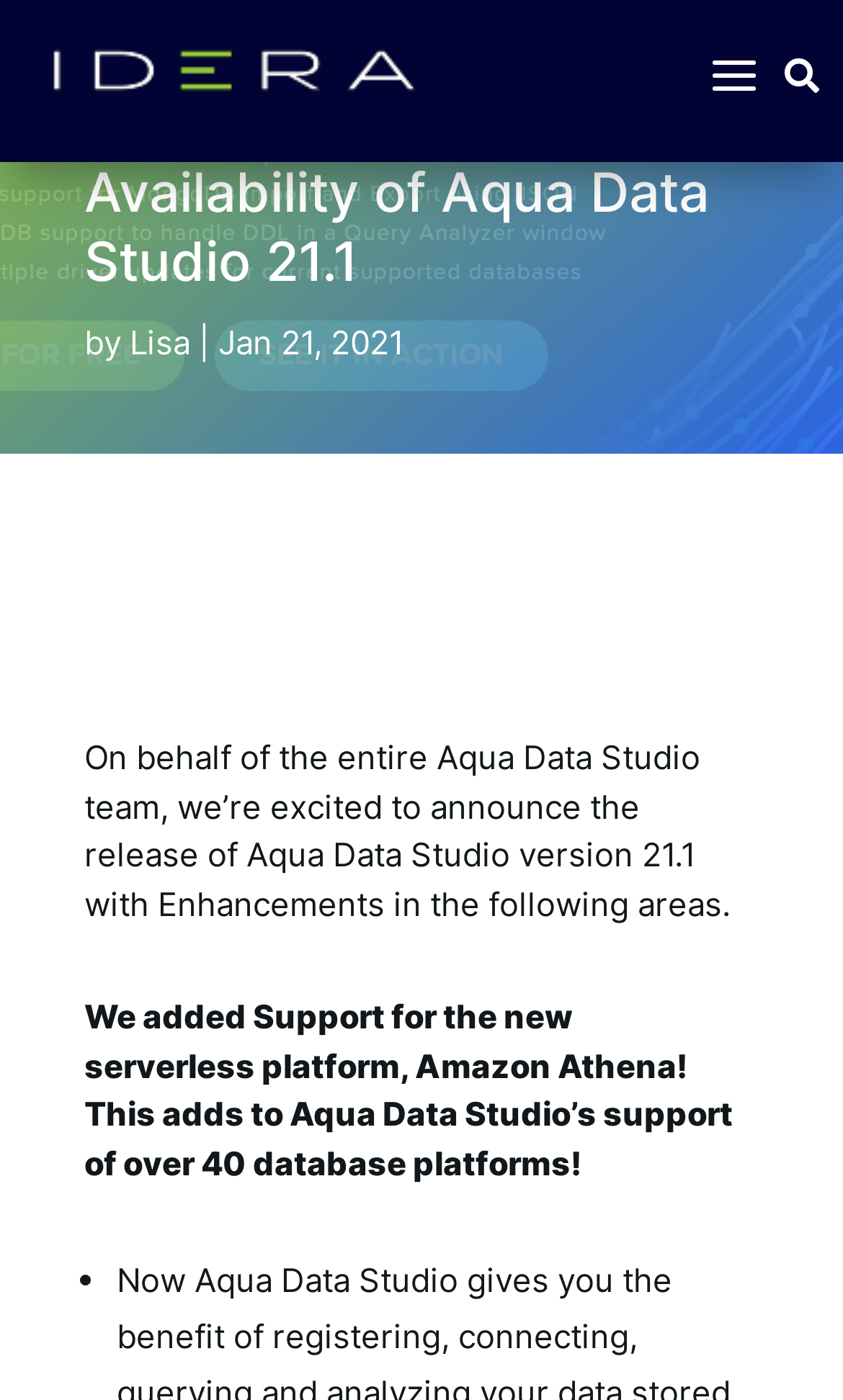Please analyze the image and give a detailed answer to the question:
Who wrote this article?

The author of the article is mentioned in the text 'by Lisa' which is located below the main heading.